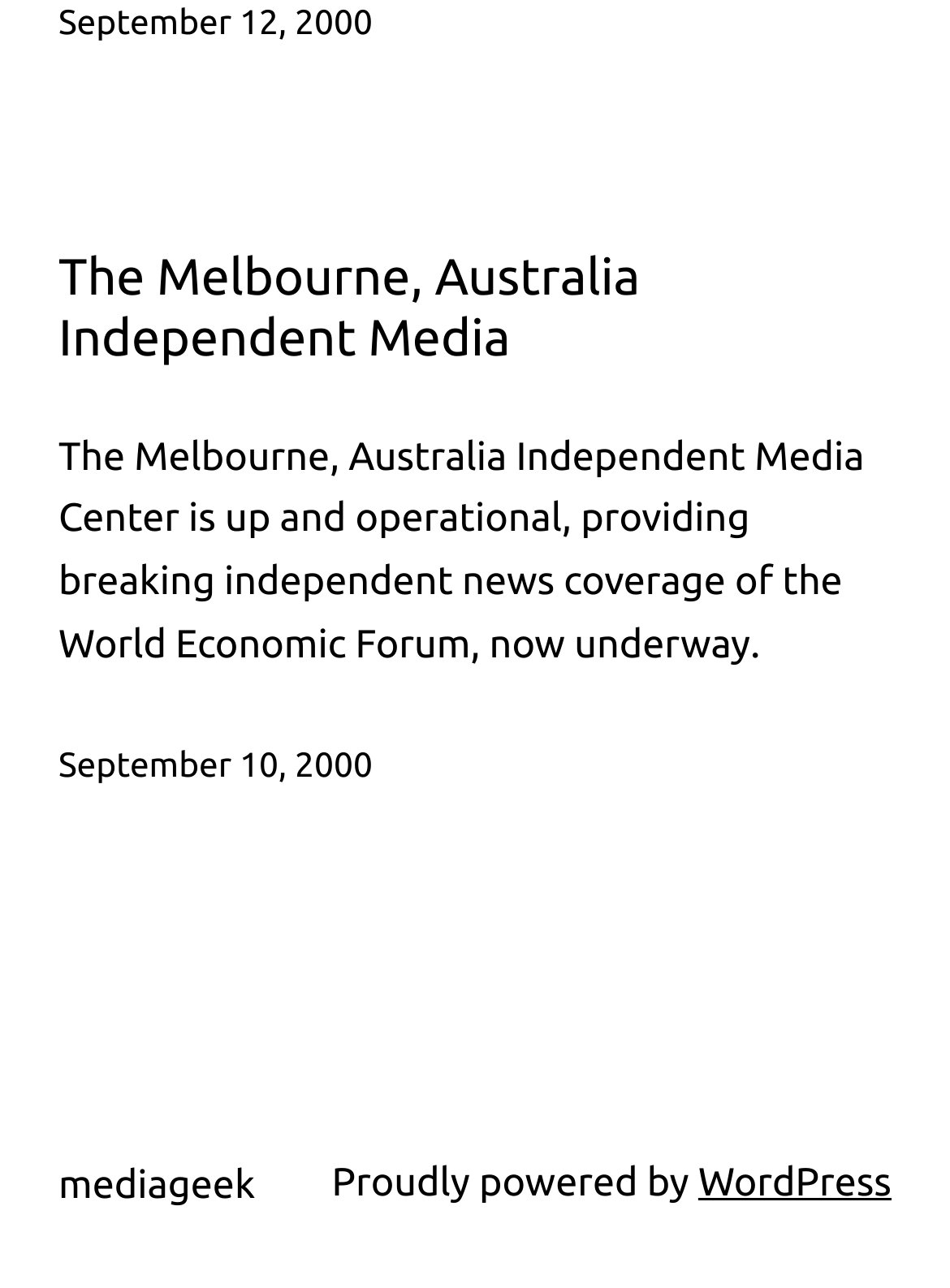Determine the bounding box of the UI component based on this description: "mediageek". The bounding box coordinates should be four float values between 0 and 1, i.e., [left, top, right, bottom].

[0.062, 0.904, 0.269, 0.938]